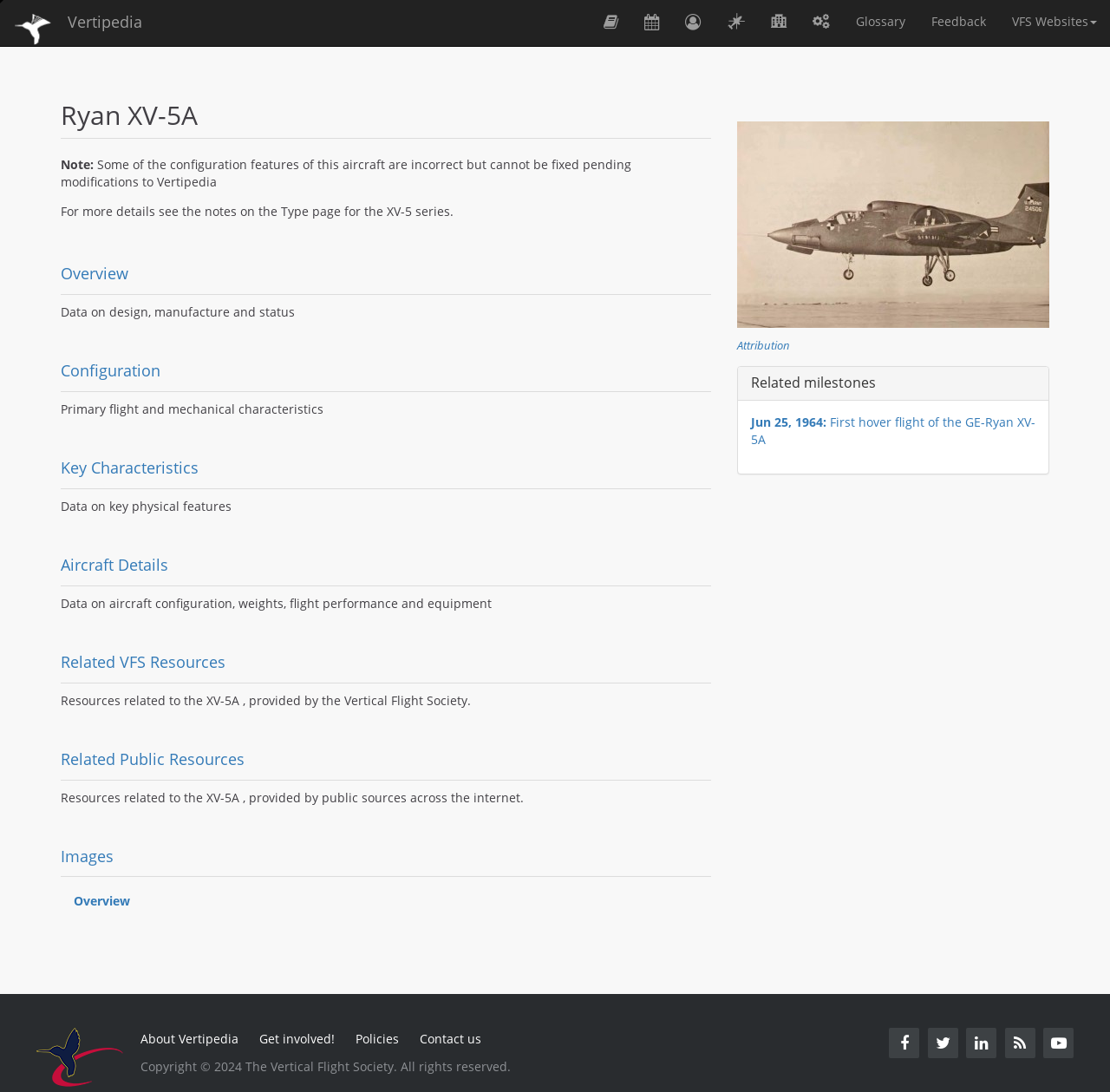What is the purpose of the three fans on the Ryan XV-5A?
Answer with a single word or short phrase according to what you see in the image.

Provide vertical lift